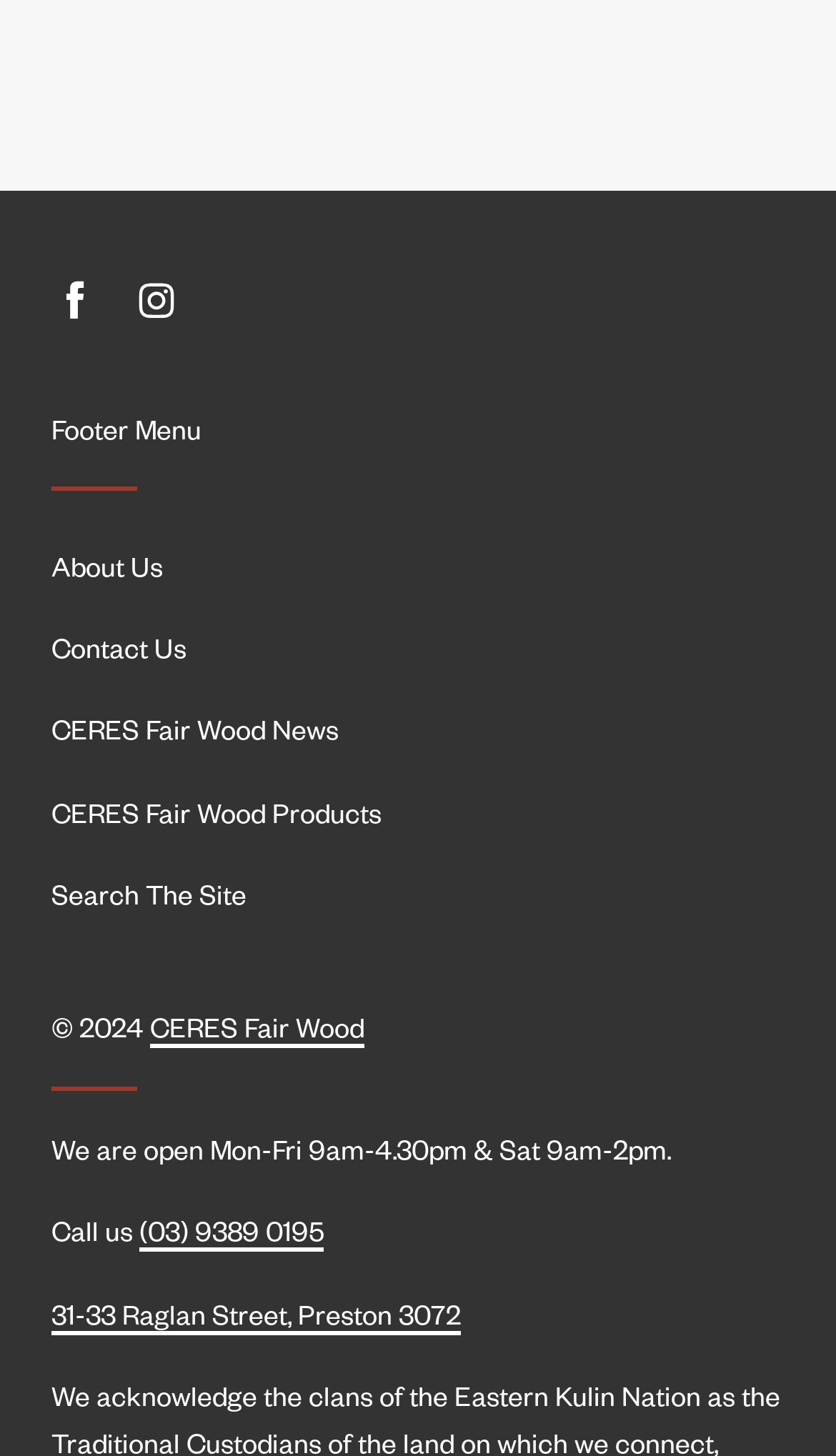Respond with a single word or phrase:
What are the business hours of CERES Fair Wood?

Mon-Fri 9am-4.30pm & Sat 9am-2pm